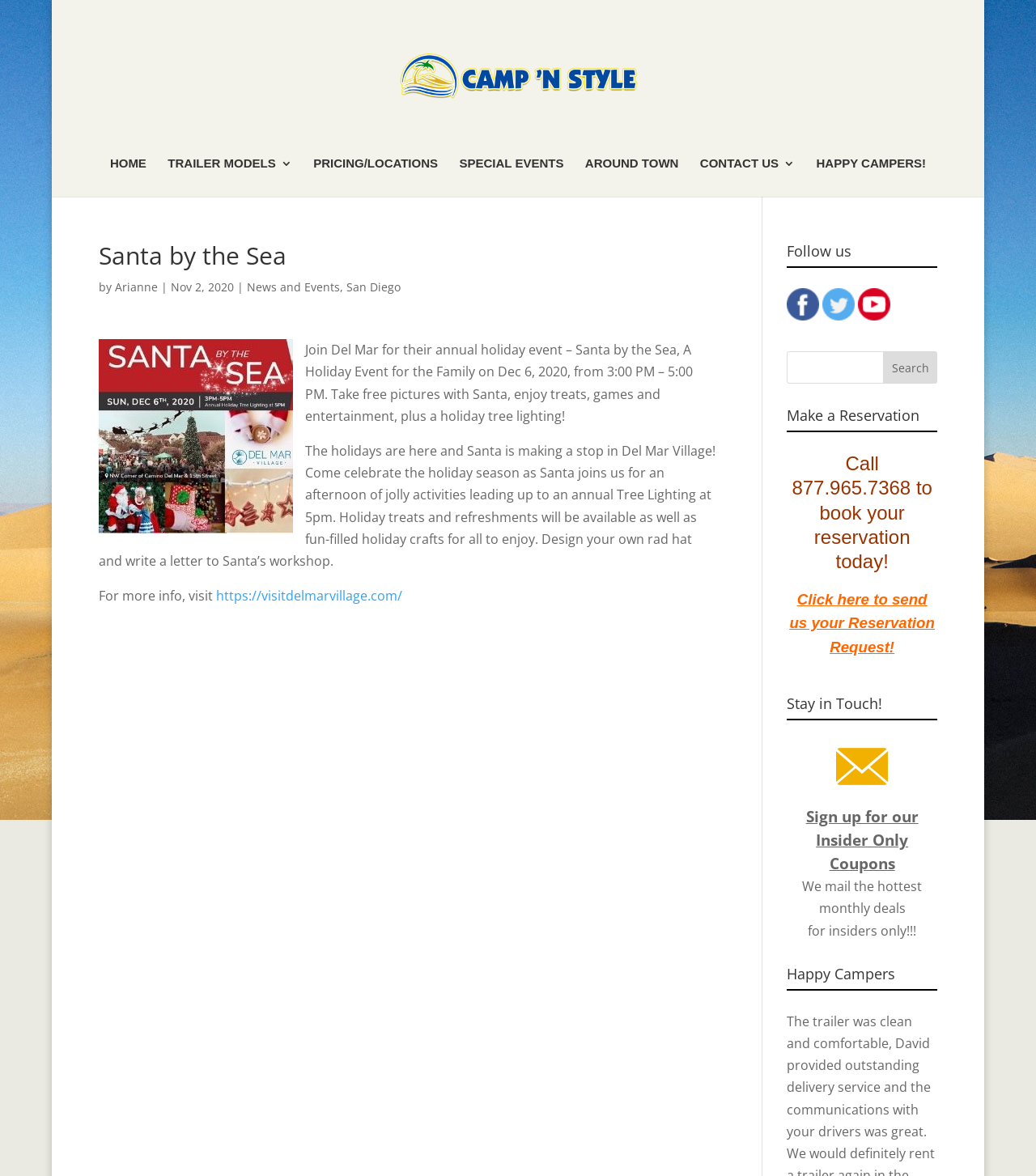Provide your answer in one word or a succinct phrase for the question: 
What is the name of the event?

Santa by the Sea